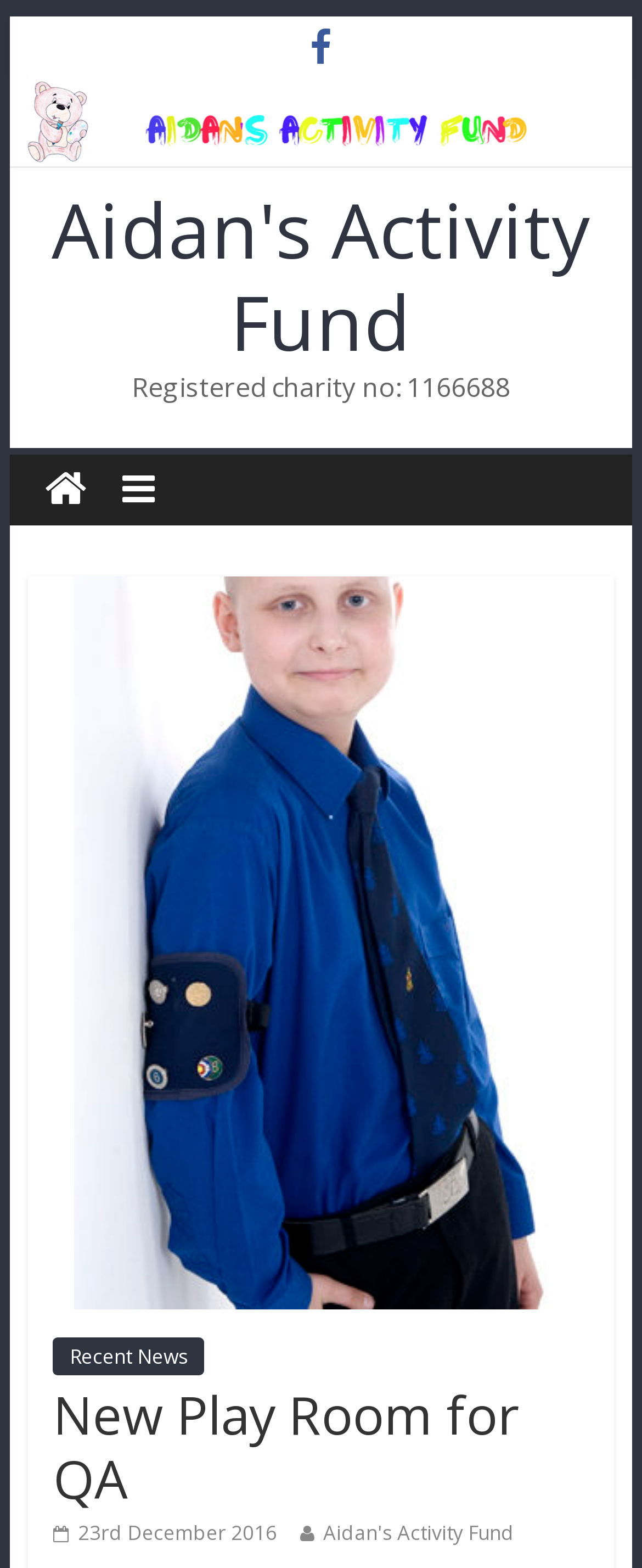What is the name of the activity fund?
Using the image, give a concise answer in the form of a single word or short phrase.

Aidan's Activity Fund